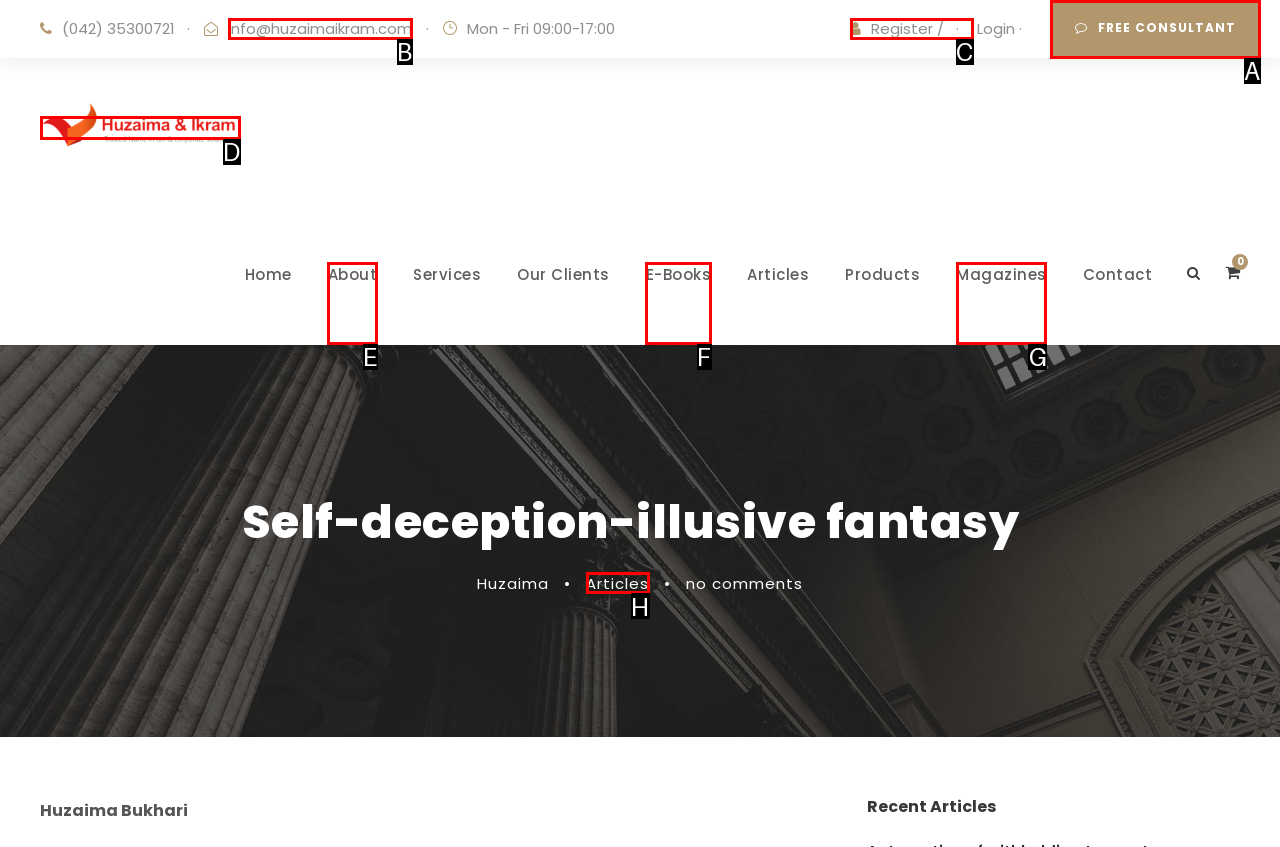Choose the HTML element that corresponds to the description: About
Provide the answer by selecting the letter from the given choices.

E